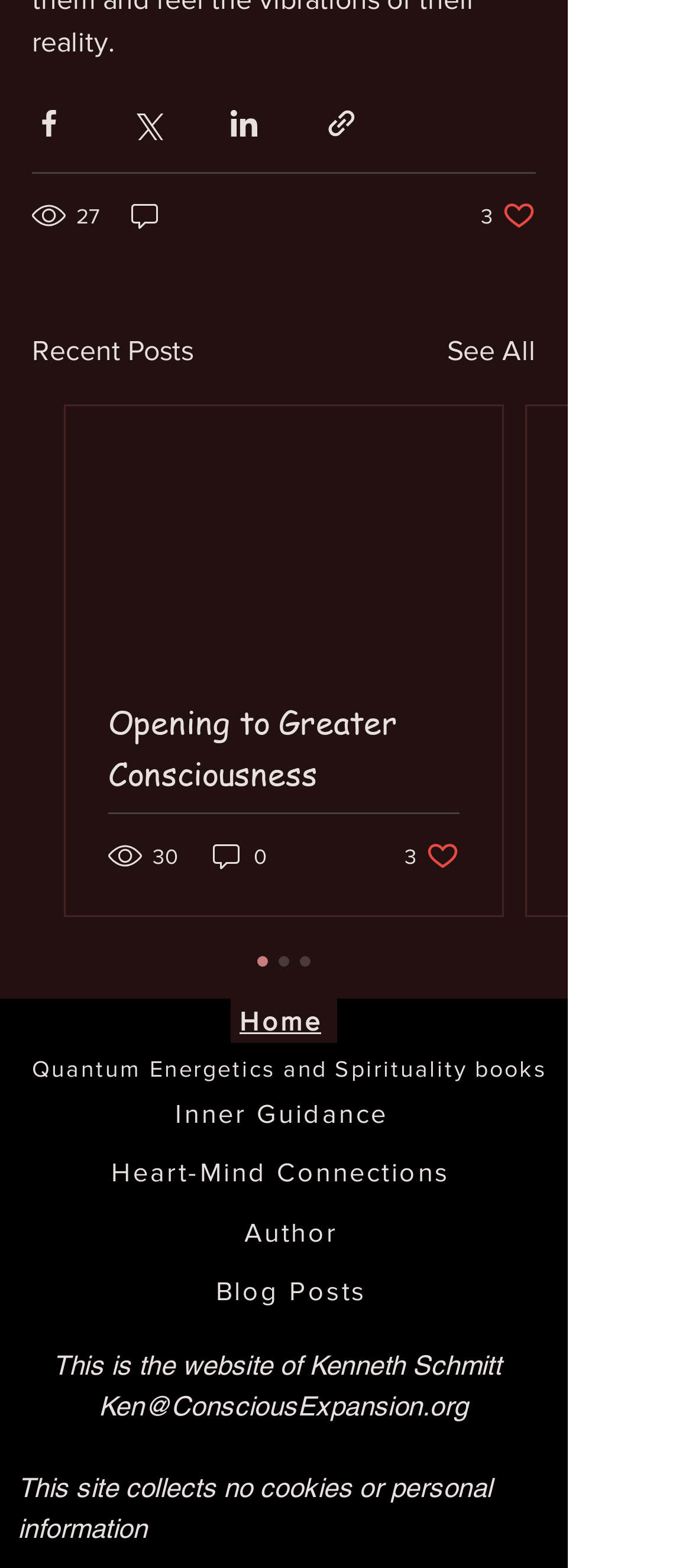Respond to the question below with a single word or phrase:
How many likes does the first post have?

3 likes